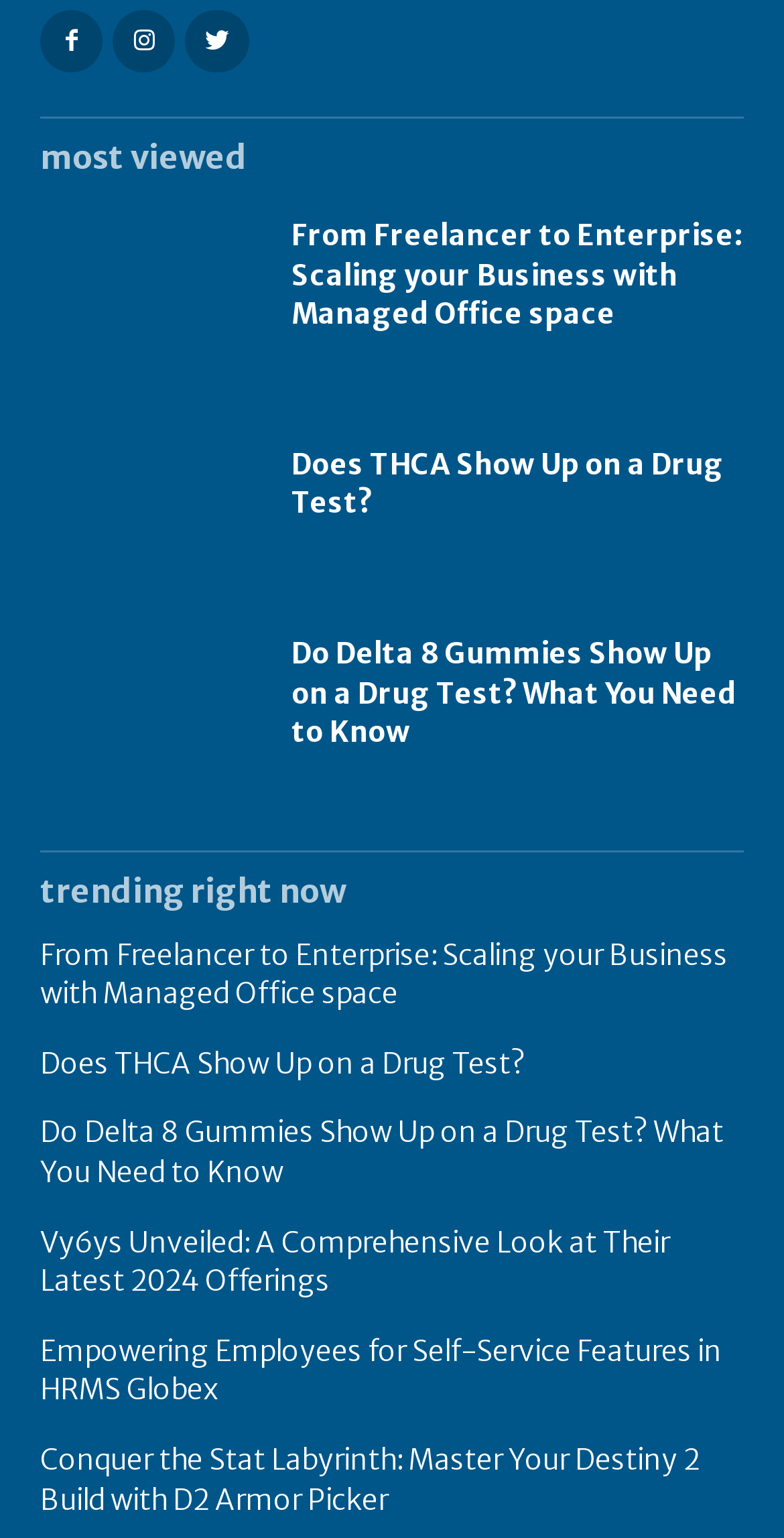What is the title of the first article?
Look at the screenshot and respond with one word or a short phrase.

From Freelancer to Enterprise: Scaling your Business with Managed Office space